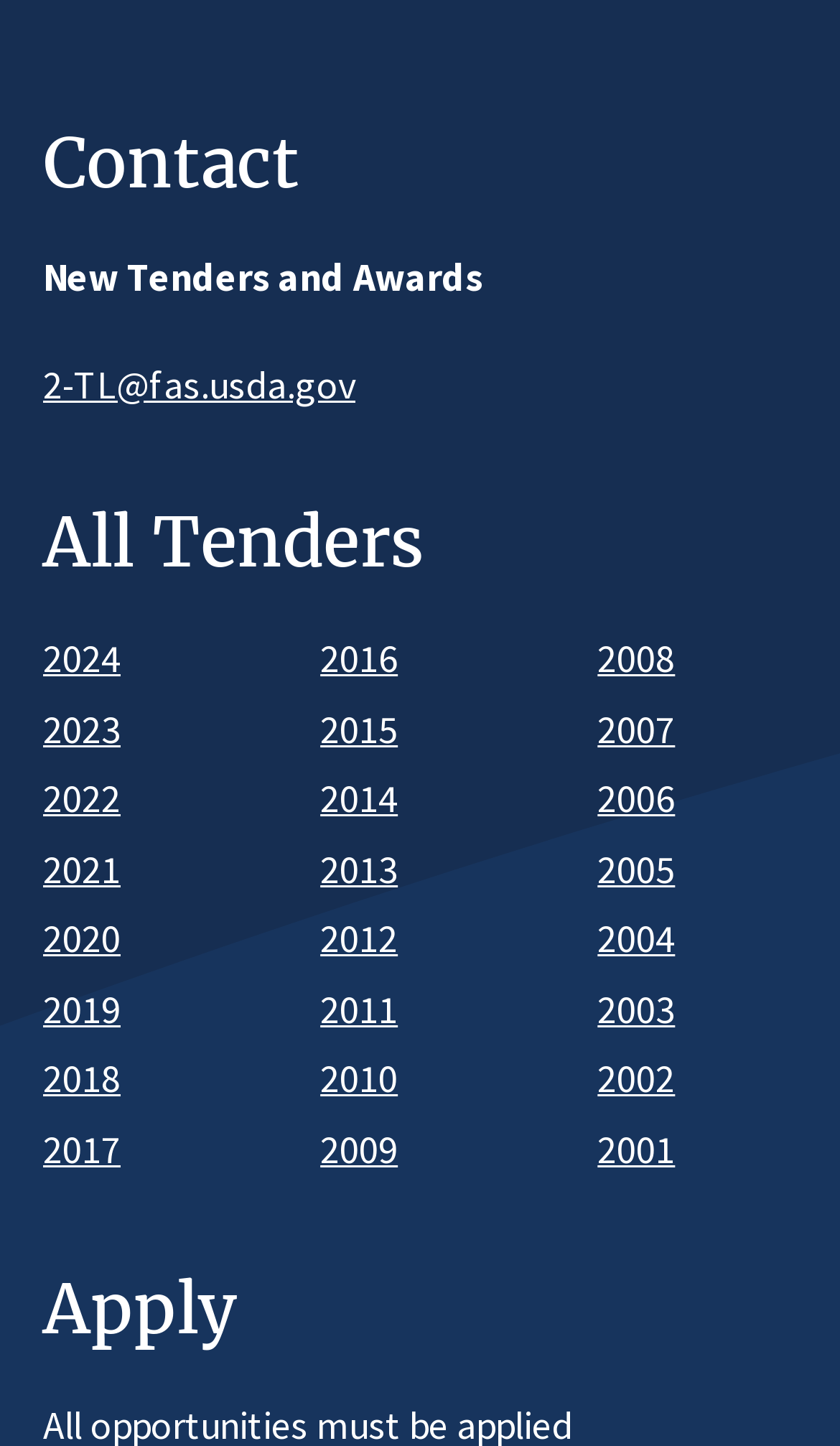Answer the question below in one word or phrase:
What is the last section on the webpage?

Apply